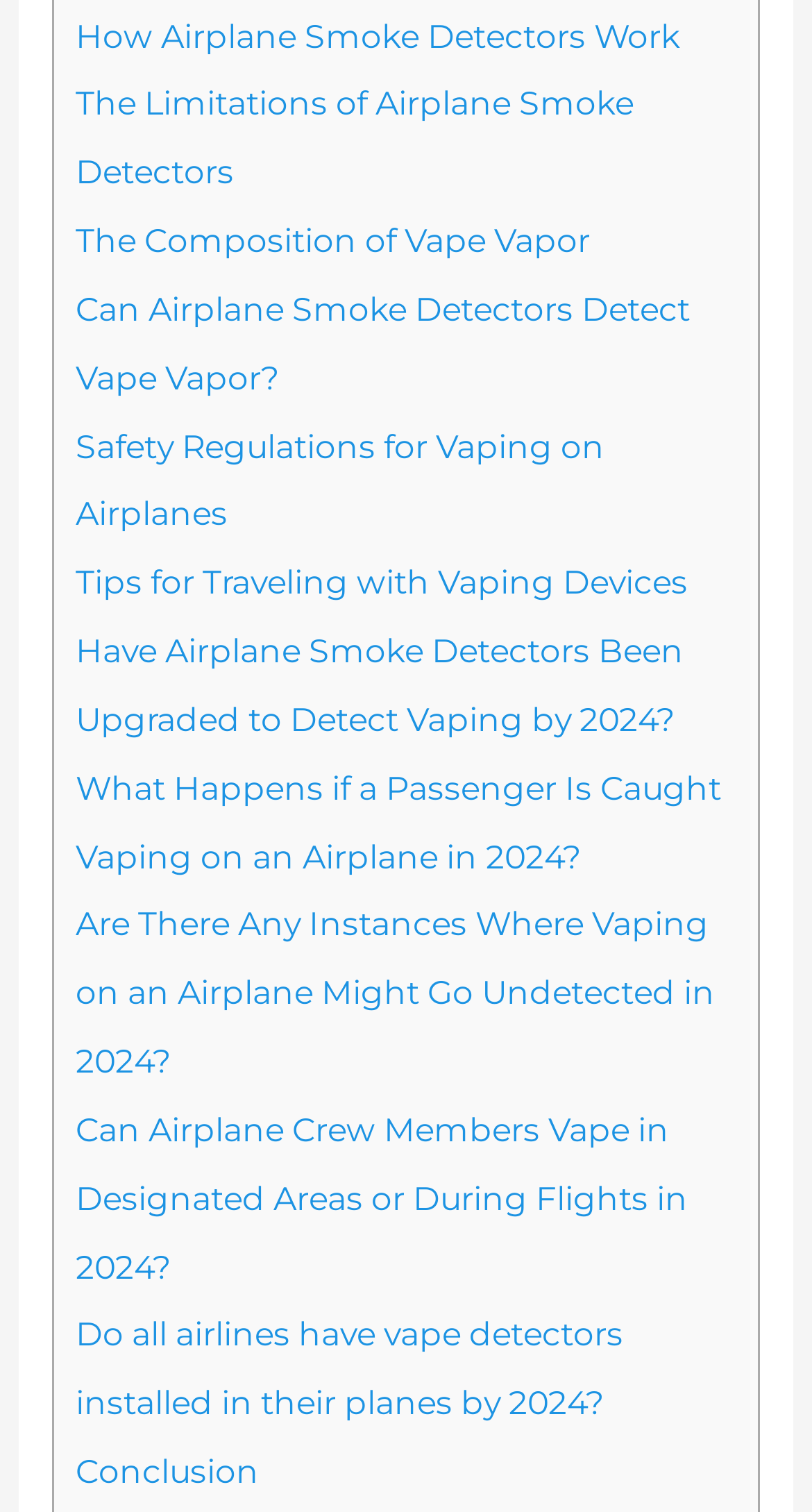Is there a link about the composition of vape vapor?
Answer briefly with a single word or phrase based on the image.

Yes